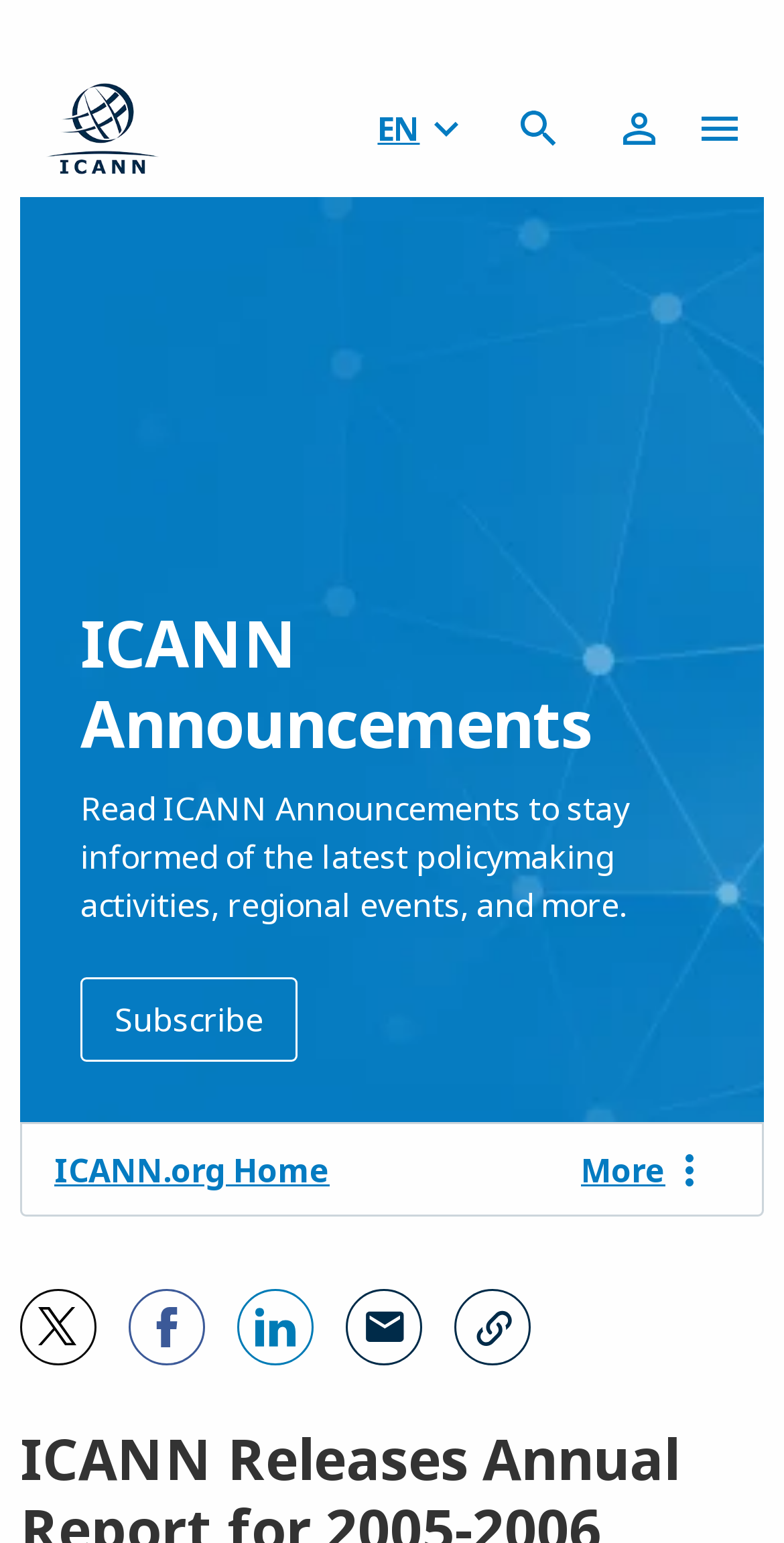What is the 'ICANN Lookup' link for?
Refer to the image and give a detailed answer to the question.

Given the context of the link, which is among other links related to domain names and dispute resolution, it is likely that the 'ICANN Lookup' link is for looking up domain name information.